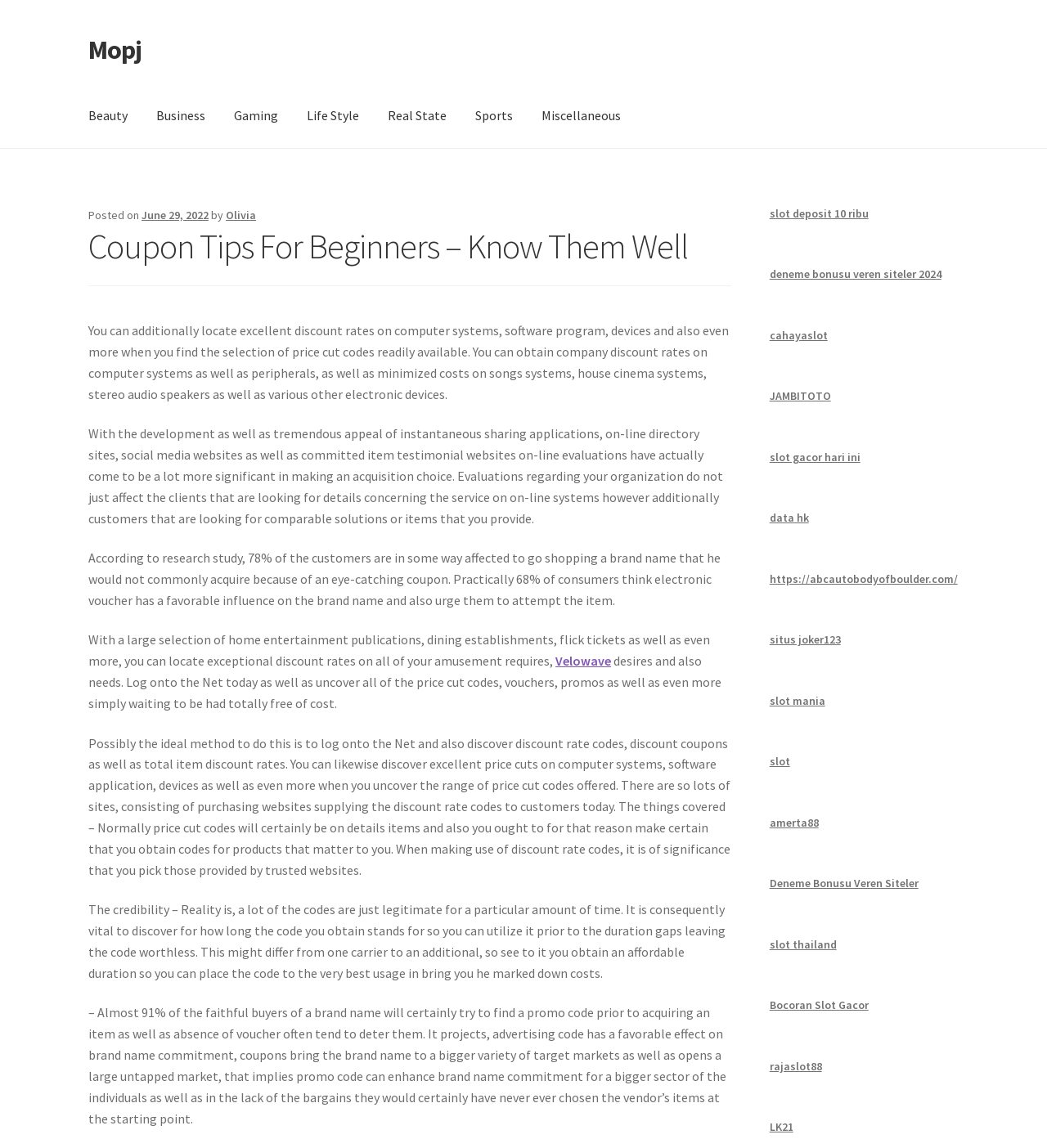Please give a one-word or short phrase response to the following question: 
What is the main topic of this webpage?

Coupon tips